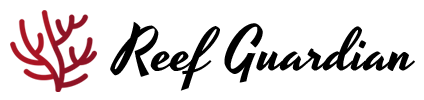Compose an extensive description of the image.

The image features the logo of "Reef Guardian," which creatively combines a stylized coral illustration in a deep red hue alongside the brand name rendered in an elegant, flowing script. This design encapsulates the essence of environmental stewardship and a commitment to marine preservation, aligning with the organization's mission. The logo is prominently placed, reflecting the brand's identity as a protector and advocate for reef ecosystems.